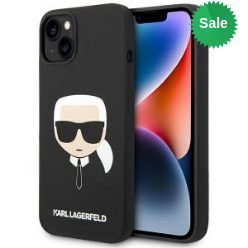What is the iconic fashion designer featured on the iPhone case?
Please provide a single word or phrase as your answer based on the screenshot.

Karl Lagerfeld